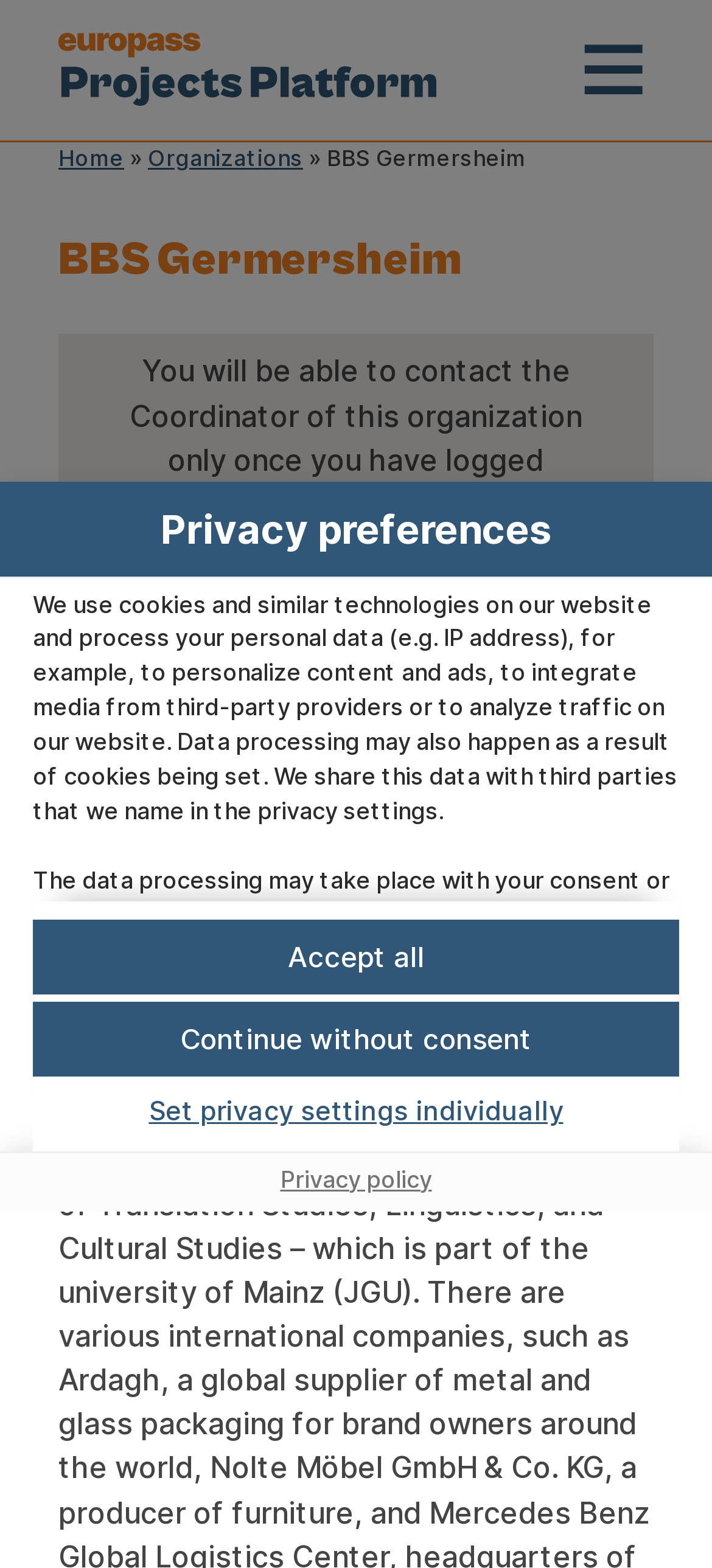Please study the image and answer the question comprehensively:
What is the right of the user regarding data processing?

According to the static text, the user has the right not to consent and to change or revoke their consent at a later time. This is mentioned in the context of data processing and the use of cookies on the website.